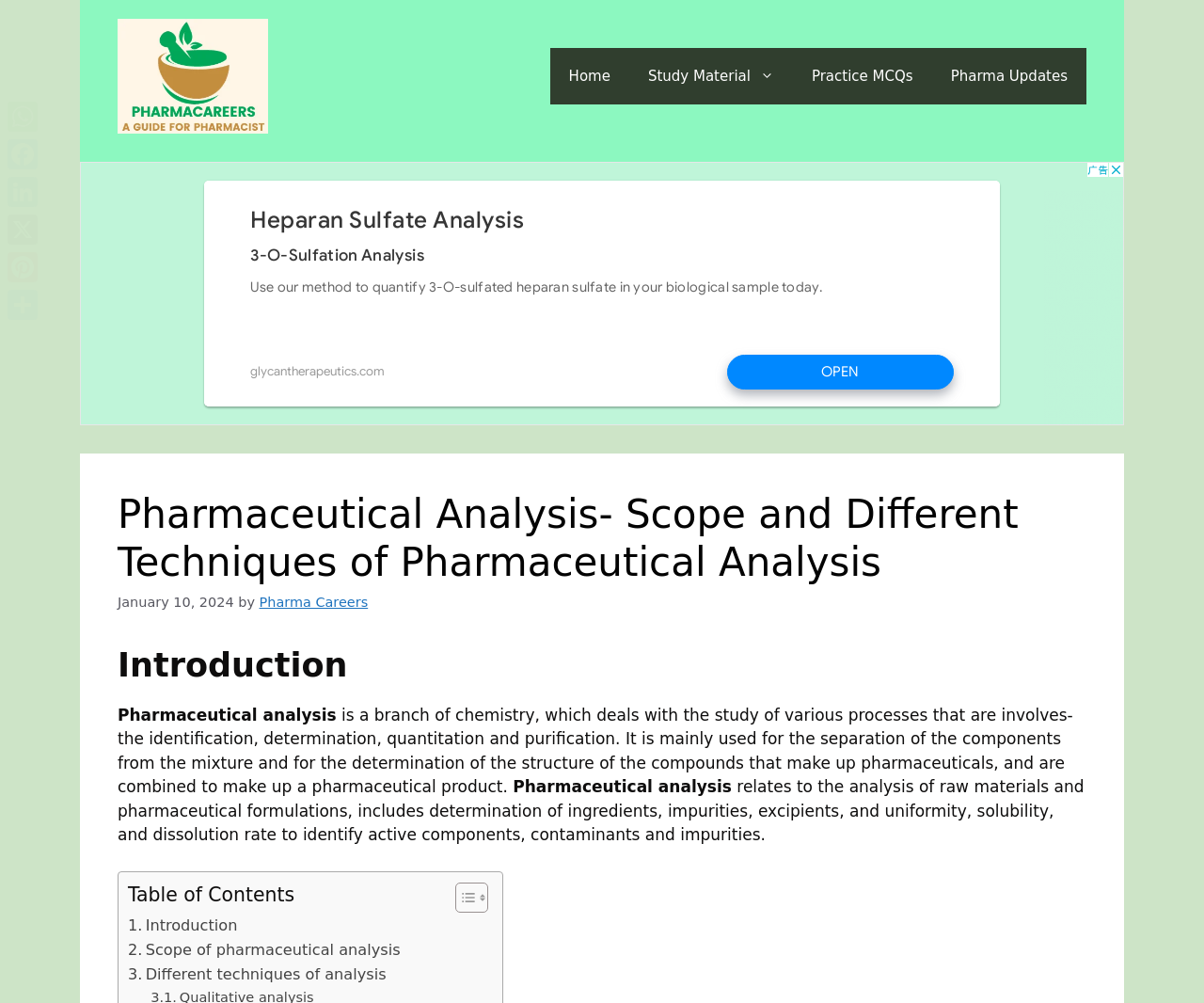What is the main topic of the webpage?
Please ensure your answer is as detailed and informative as possible.

The main topic of the webpage can be inferred from the heading 'Pharmaceutical Analysis- Scope and Different Techniques of Pharmaceutical Analysis' and the content that follows, which discusses the definition and scope of pharmaceutical analysis.